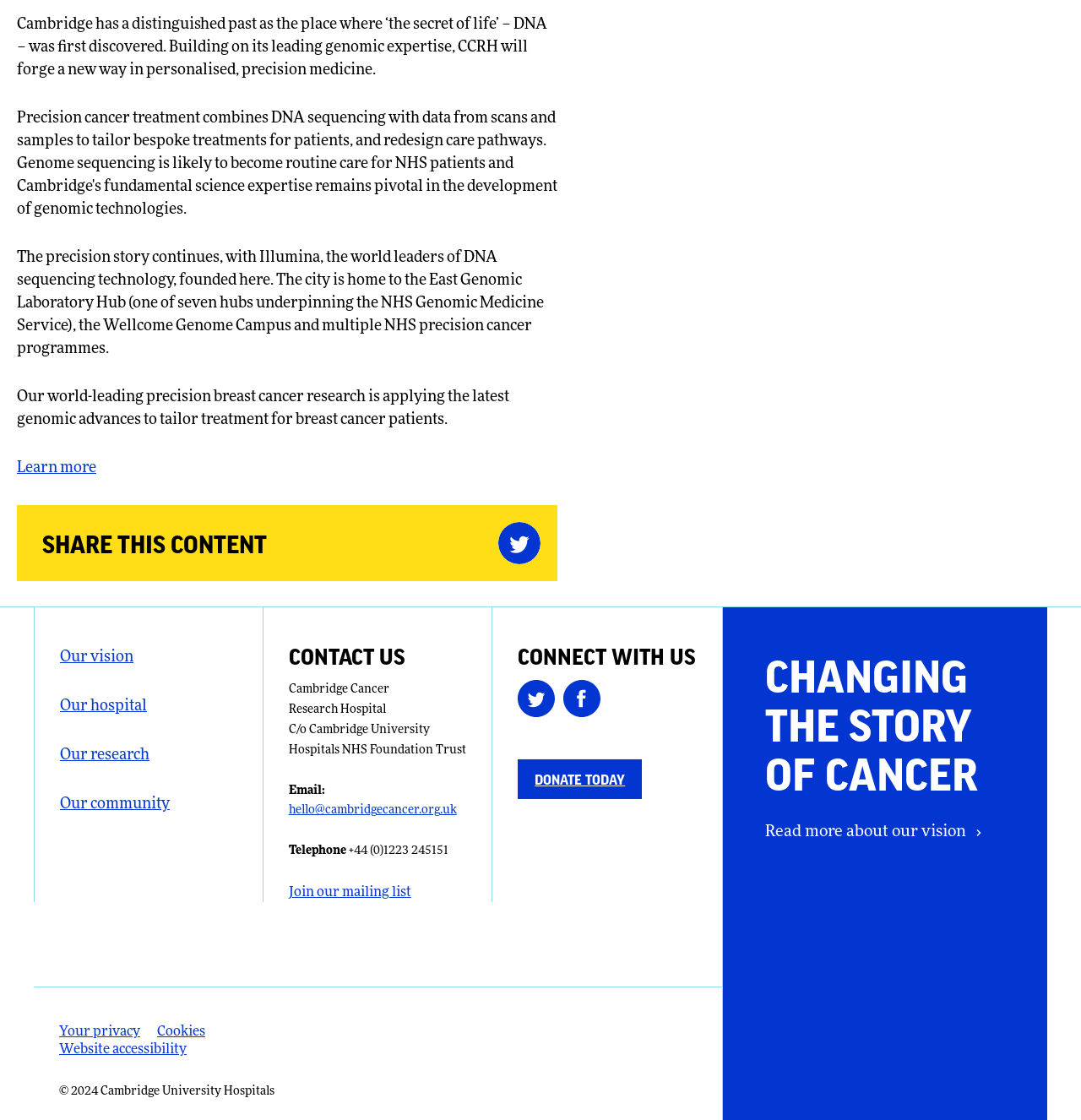Please determine the bounding box coordinates for the UI element described here. Use the format (top-left x, top-left y, bottom-right x, bottom-right y) with values bounded between 0 and 1: Our hospital

[0.055, 0.616, 0.136, 0.645]